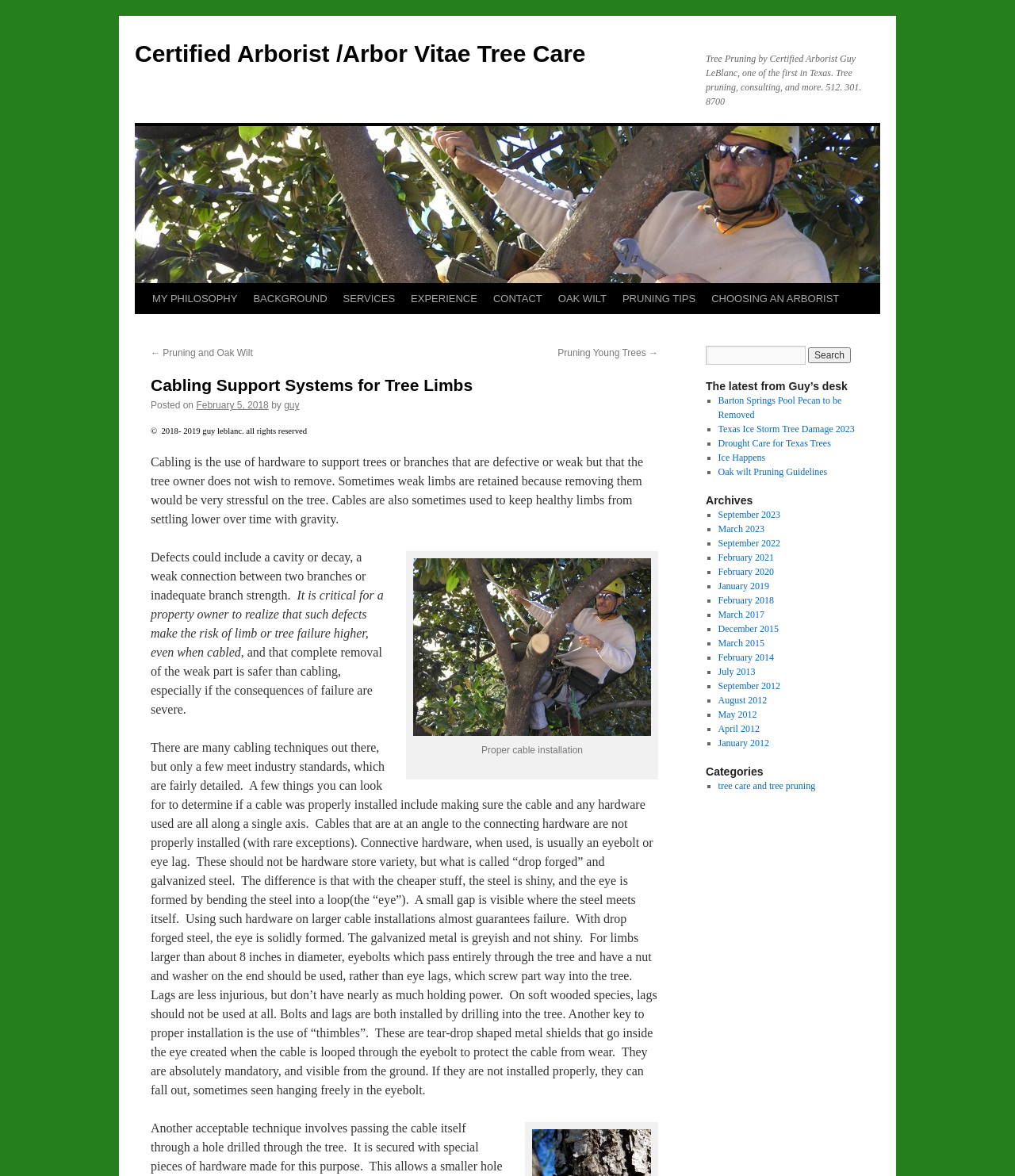Please provide the bounding box coordinates for the element that needs to be clicked to perform the instruction: "Click the 'MY PHILOSOPHY' link". The coordinates must consist of four float numbers between 0 and 1, formatted as [left, top, right, bottom].

[0.142, 0.241, 0.242, 0.267]